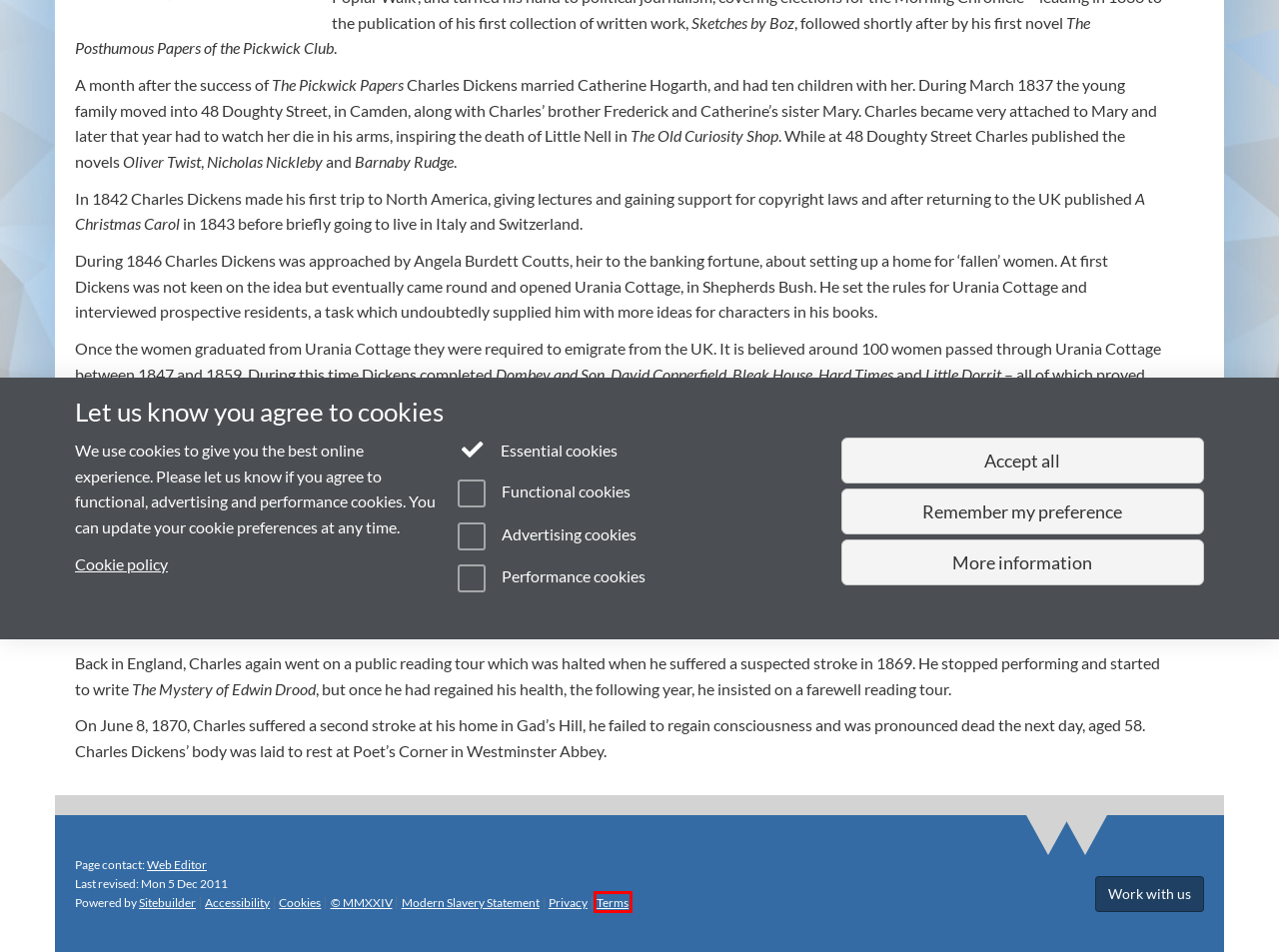You have a screenshot showing a webpage with a red bounding box highlighting an element. Choose the webpage description that best fits the new webpage after clicking the highlighted element. The descriptions are:
A. Modern Slavery Act
B. Use of cookies on warwick.ac.uk (Warwick web site)
C. Web accessibility - University of Warwick
D. SiteBuilder - Web Publishing - IT Services
E. Copyright statement, Warwick University web site
F. Career Opportunities
G. Privacy Notices
H. Terms of use, University of Warwick web site

H